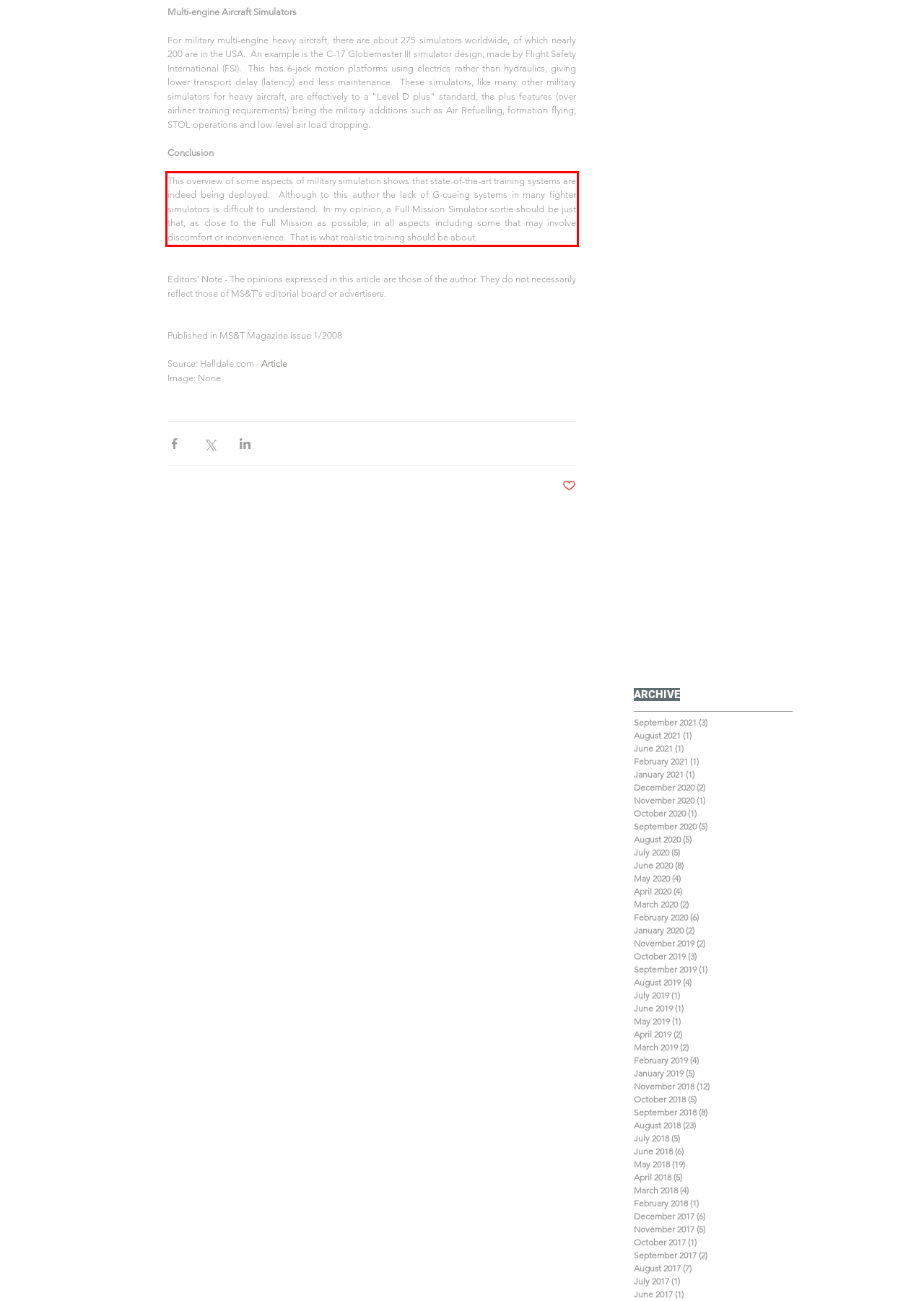Please perform OCR on the text within the red rectangle in the webpage screenshot and return the text content.

This overview of some aspects of military simulation shows that state-of-the-art training systems are indeed being deployed. Although to this author the lack of G-cueing systems in many fighter simulators is difficult to understand. In my opinion, a Full Mission Simulator sortie should be just that, as close to the Full Mission as possible, in all aspects including some that may involve discomfort or inconvenience. That is what realistic training should be about.